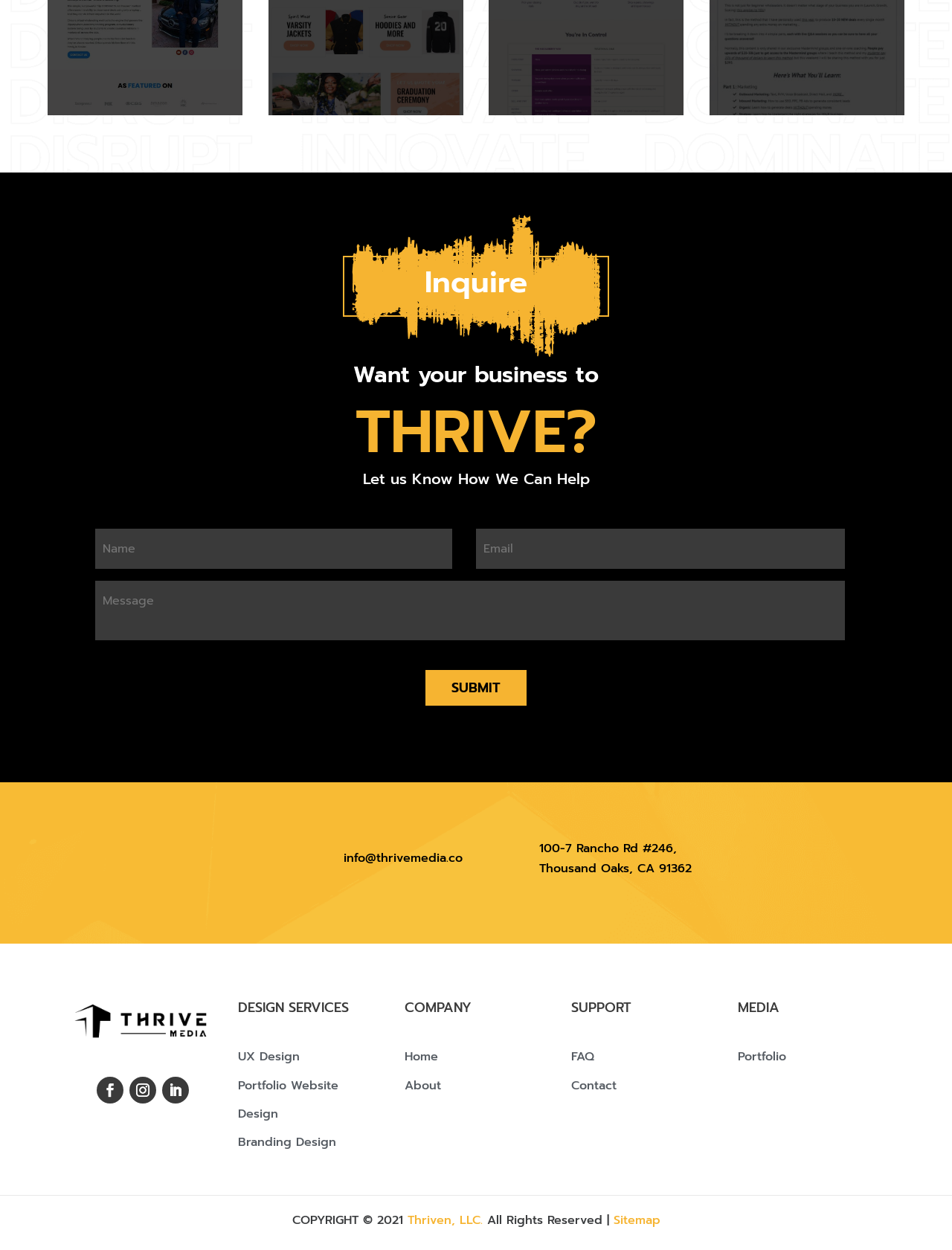Pinpoint the bounding box coordinates of the element that must be clicked to accomplish the following instruction: "Contact us". The coordinates should be in the format of four float numbers between 0 and 1, i.e., [left, top, right, bottom].

None